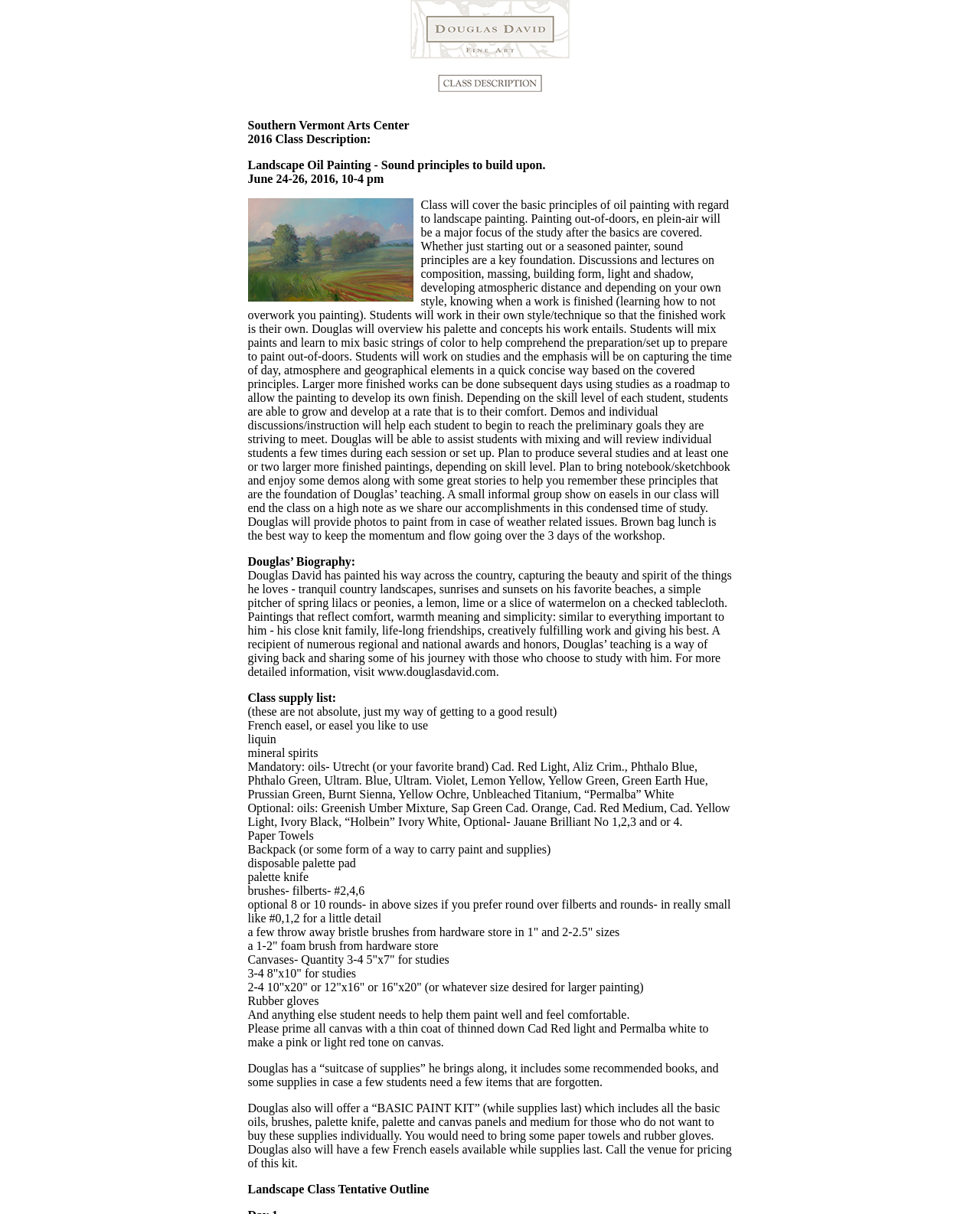What is the instructor's name?
Provide an in-depth and detailed explanation in response to the question.

The webpage mentions the instructor's name, Douglas David, and provides a brief biography and description of his teaching style and experience.